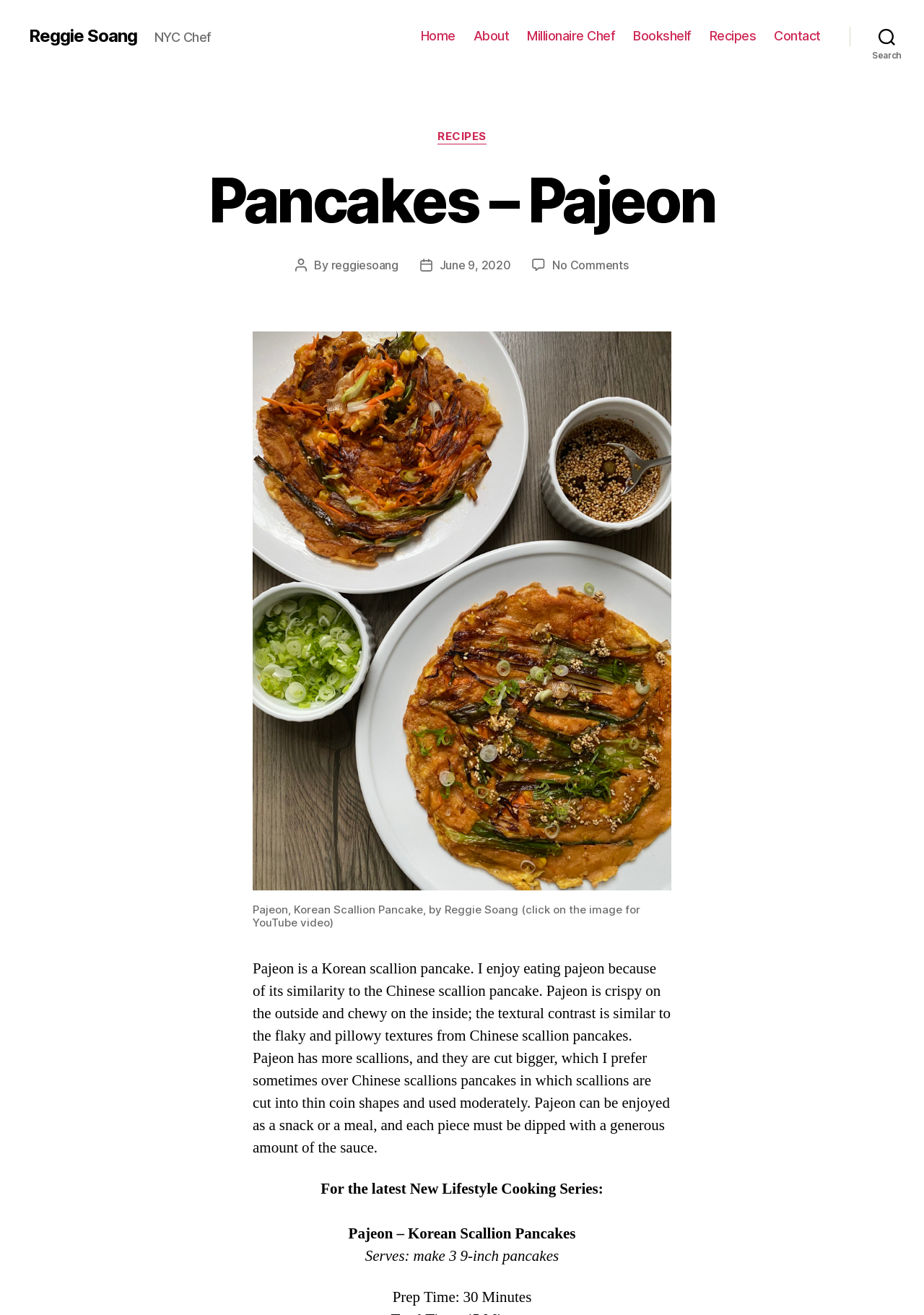Specify the bounding box coordinates of the element's region that should be clicked to achieve the following instruction: "Click on the 'Home' link". The bounding box coordinates consist of four float numbers between 0 and 1, in the format [left, top, right, bottom].

[0.455, 0.022, 0.493, 0.033]